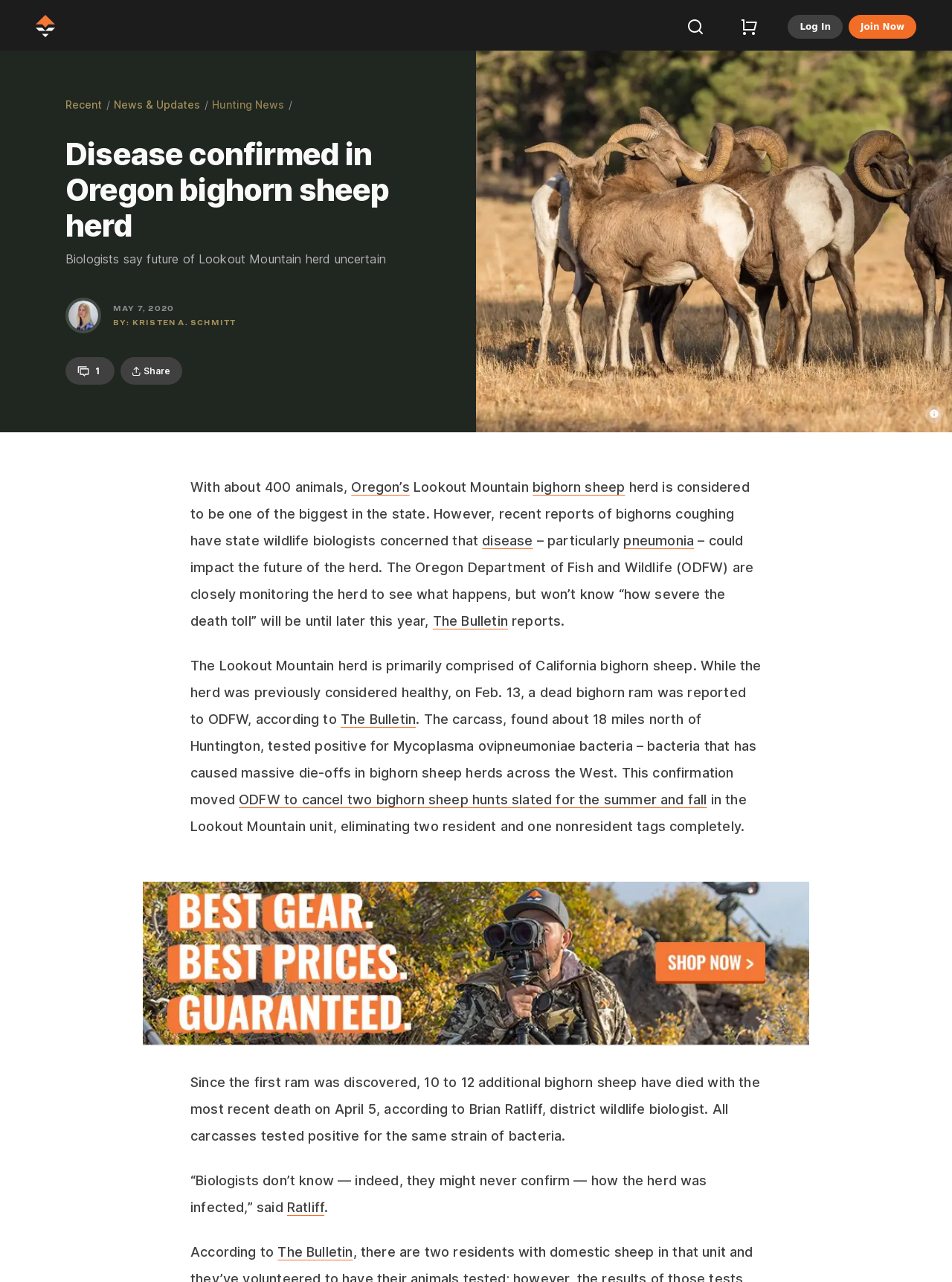How many bighorn sheep have died since the first ram was discovered?
Based on the image content, provide your answer in one word or a short phrase.

10 to 12